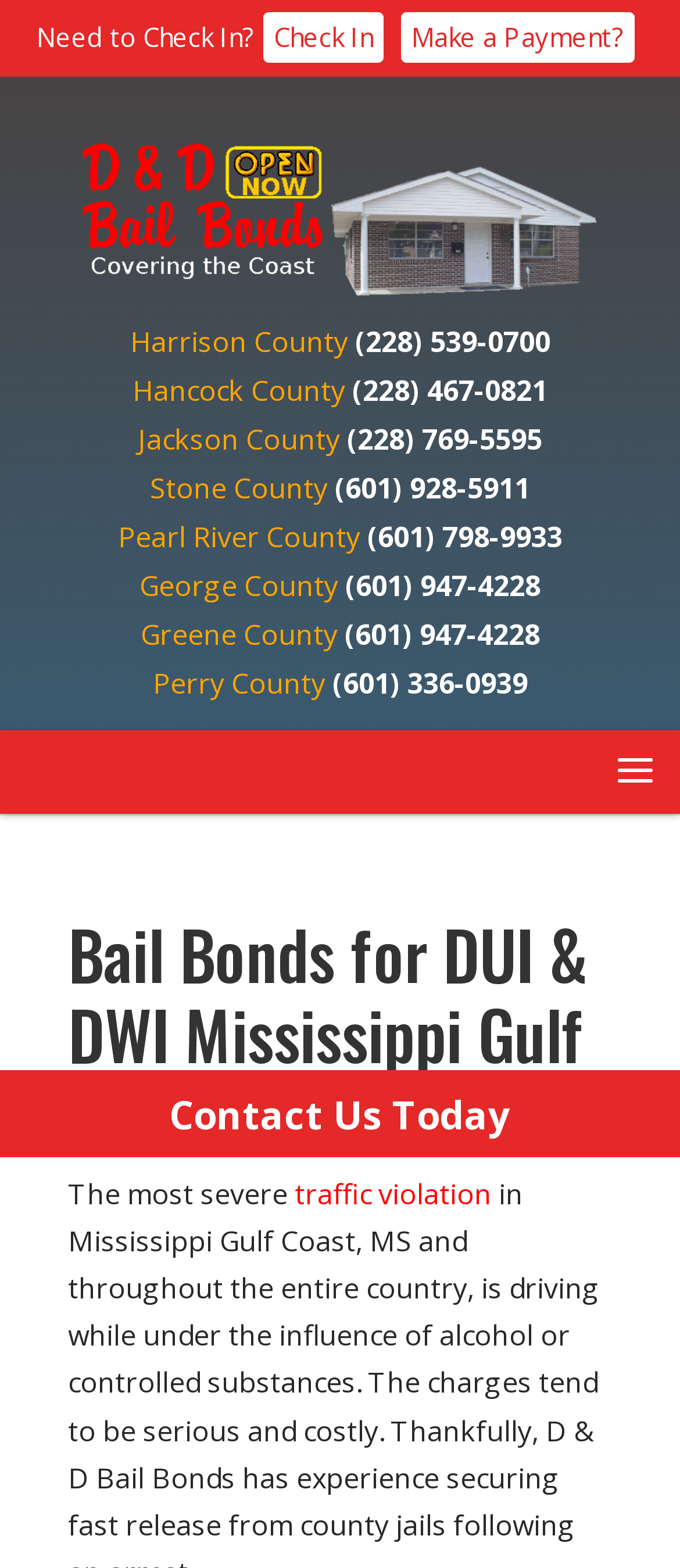What is the phone number for Harrison County?
Refer to the image and provide a one-word or short phrase answer.

(228) 539-0700